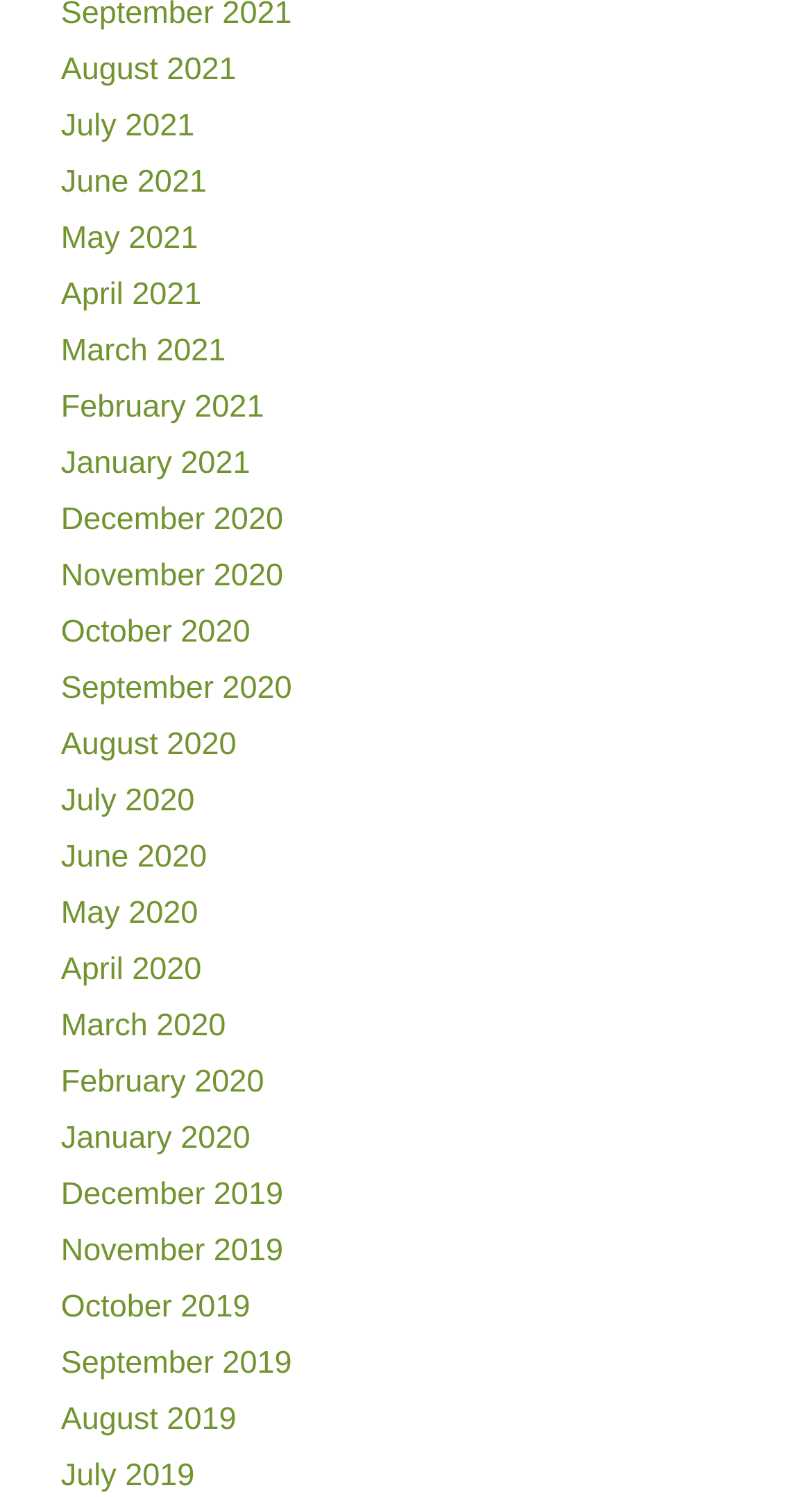Identify the bounding box coordinates of the element to click to follow this instruction: 'browse September 2020'. Ensure the coordinates are four float values between 0 and 1, provided as [left, top, right, bottom].

[0.075, 0.448, 0.359, 0.472]